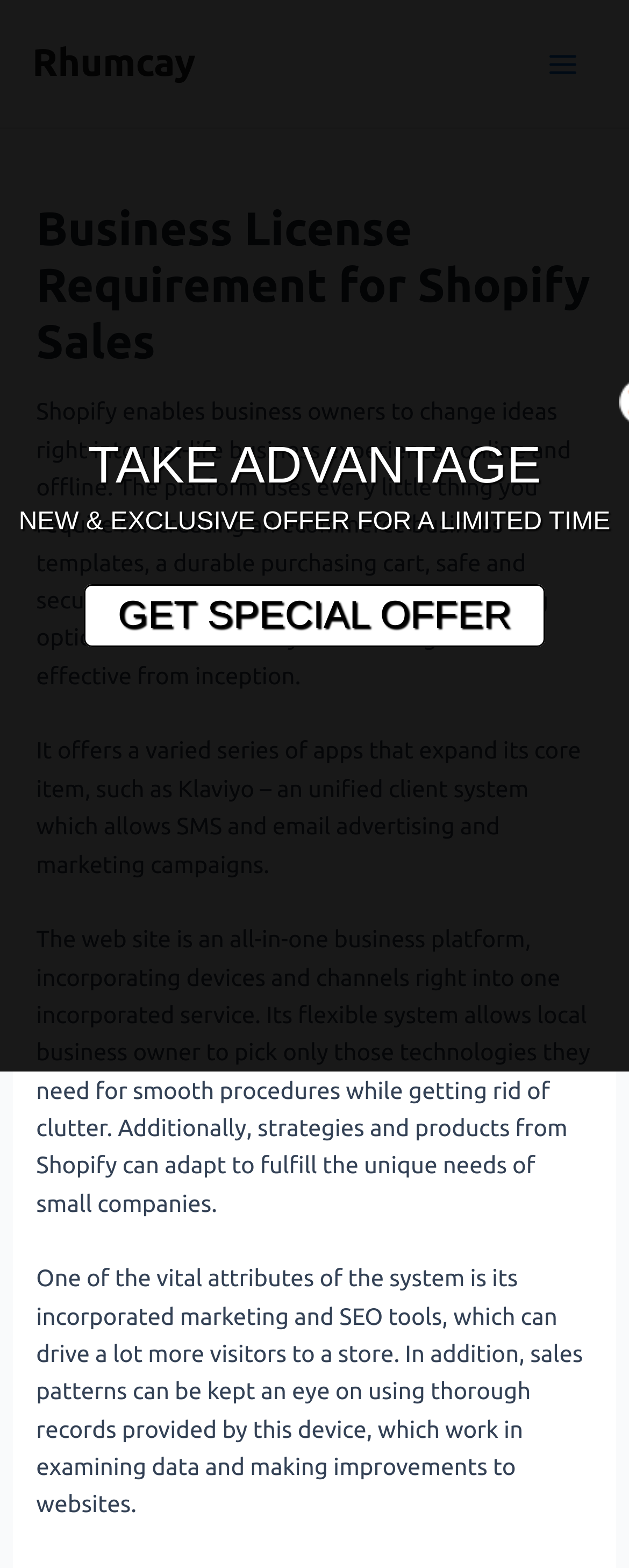What is the platform discussed in the webpage?
Based on the visual content, answer with a single word or a brief phrase.

Shopify